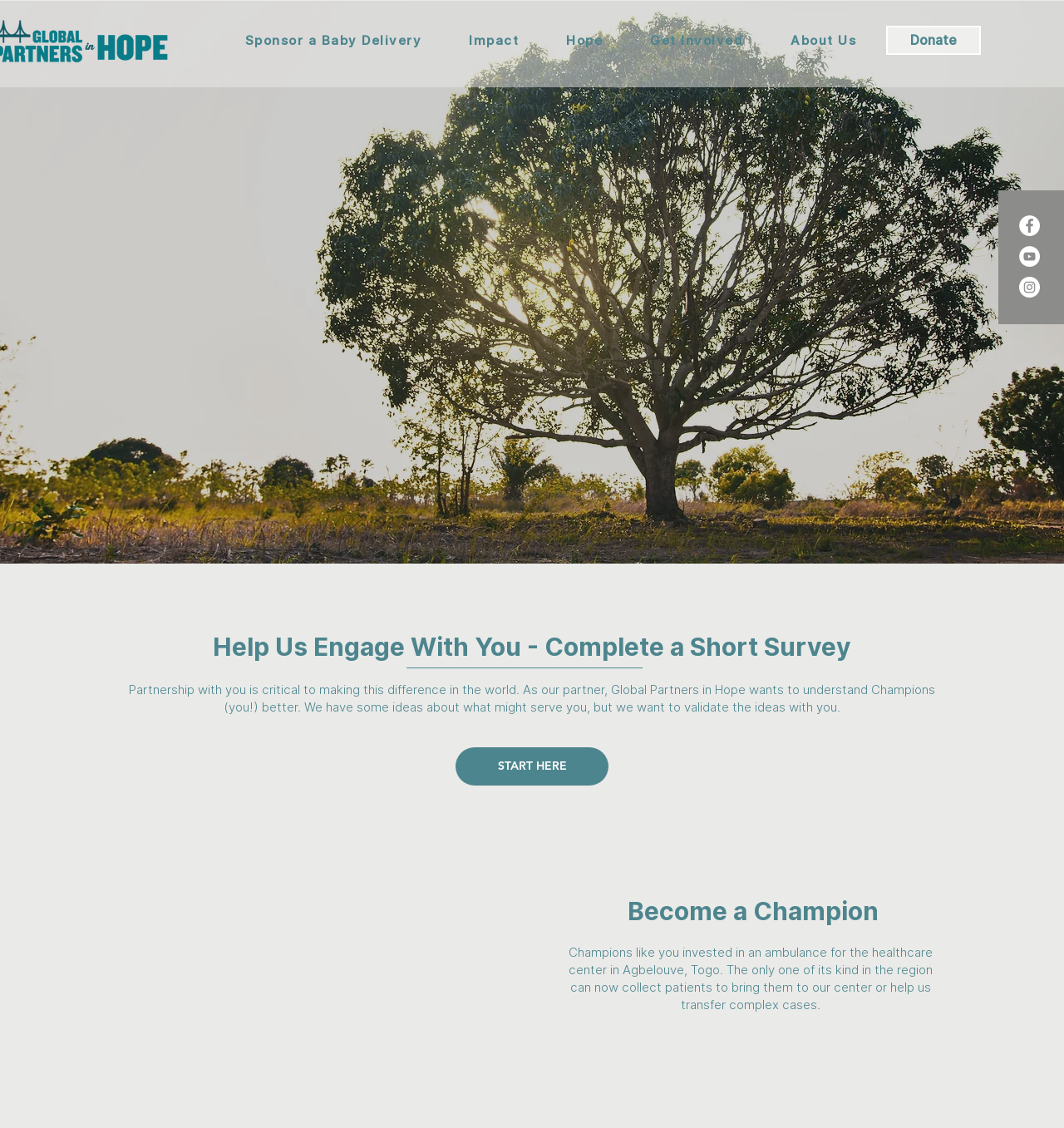Generate the text of the webpage's primary heading.

Help Us Engage With You - Complete a Short Survey